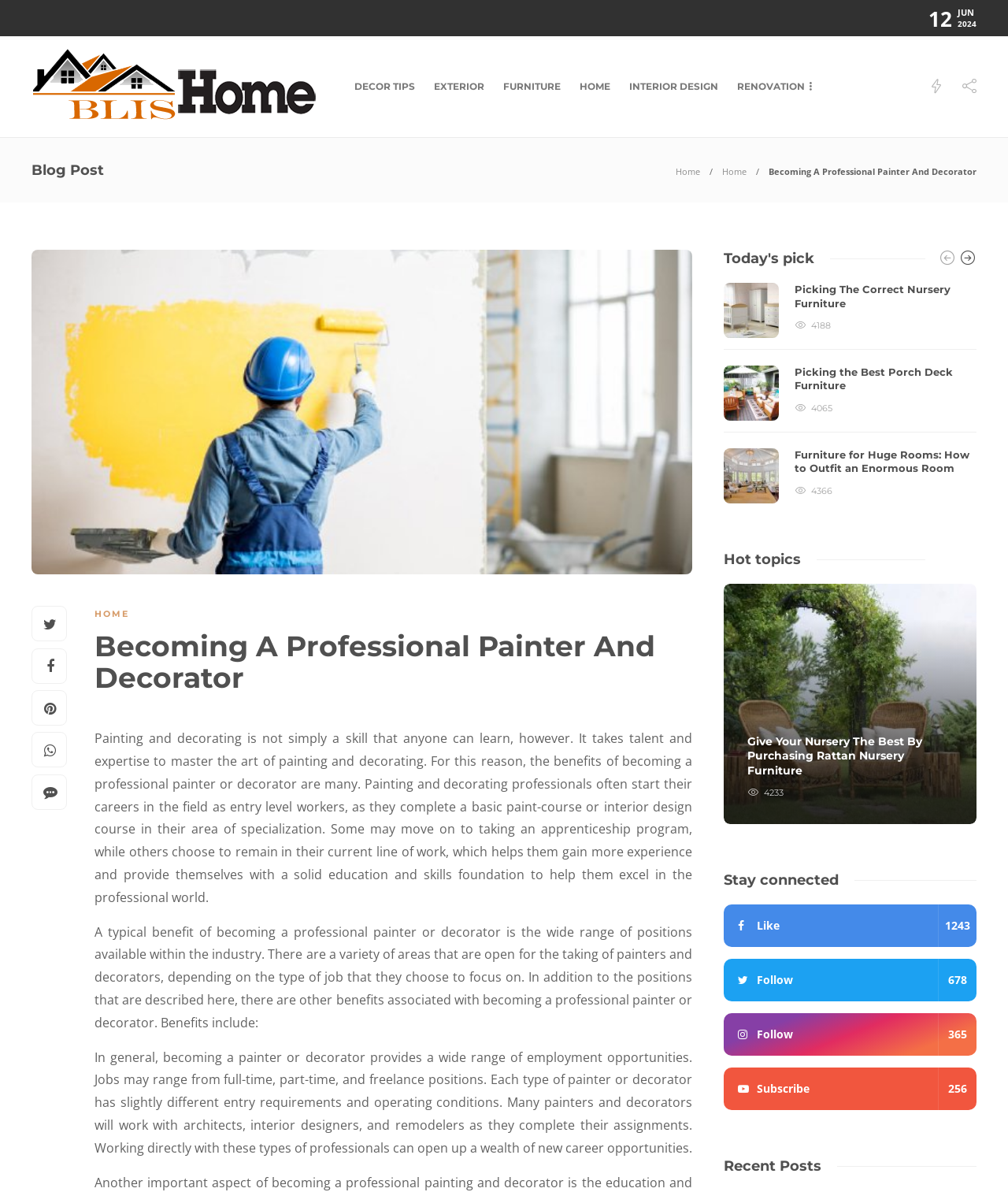Please specify the bounding box coordinates of the clickable region to carry out the following instruction: "Click on the 'Picking The Correct Nursery Furniture' link". The coordinates should be four float numbers between 0 and 1, in the format [left, top, right, bottom].

[0.788, 0.237, 0.969, 0.26]